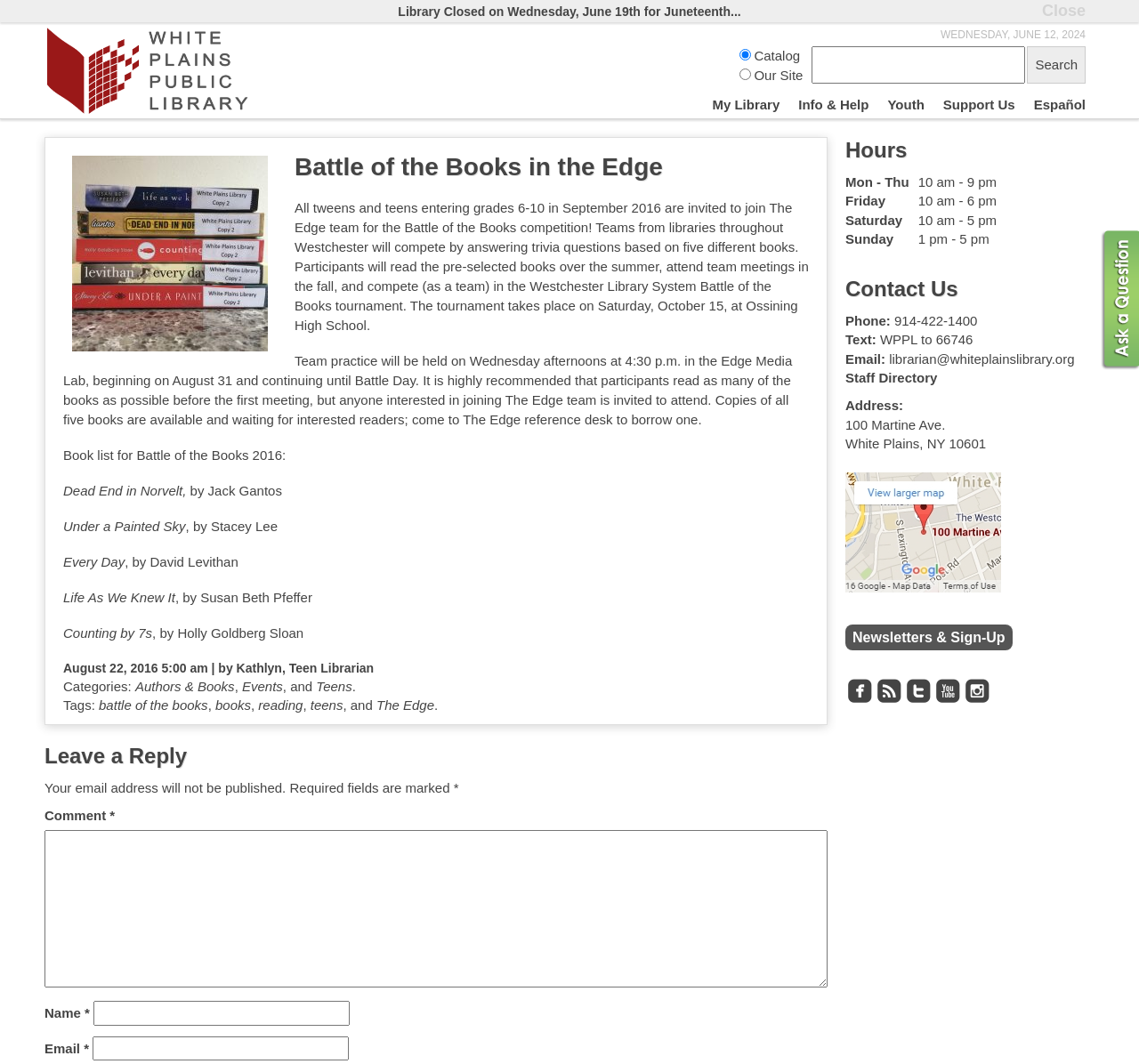Please give a succinct answer to the question in one word or phrase:
What is the name of the librarian who wrote the post about the 'Battle of the Books' competition?

Kathlyn, Teen Librarian